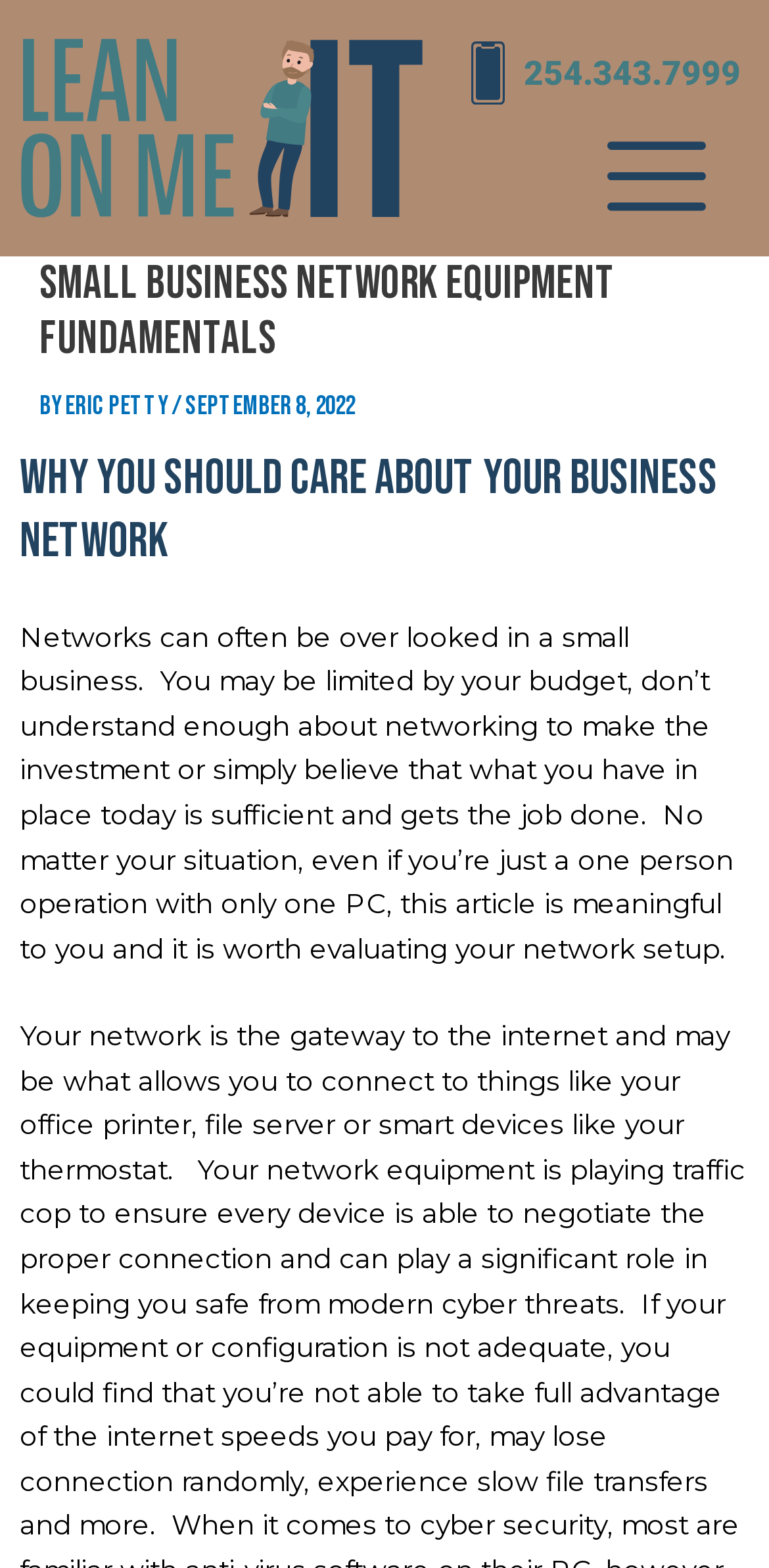Is the article about a one-person operation?
Kindly offer a detailed explanation using the data available in the image.

I found this information by reading the text, which mentions that even a one-person operation with only one PC can benefit from evaluating their network setup.